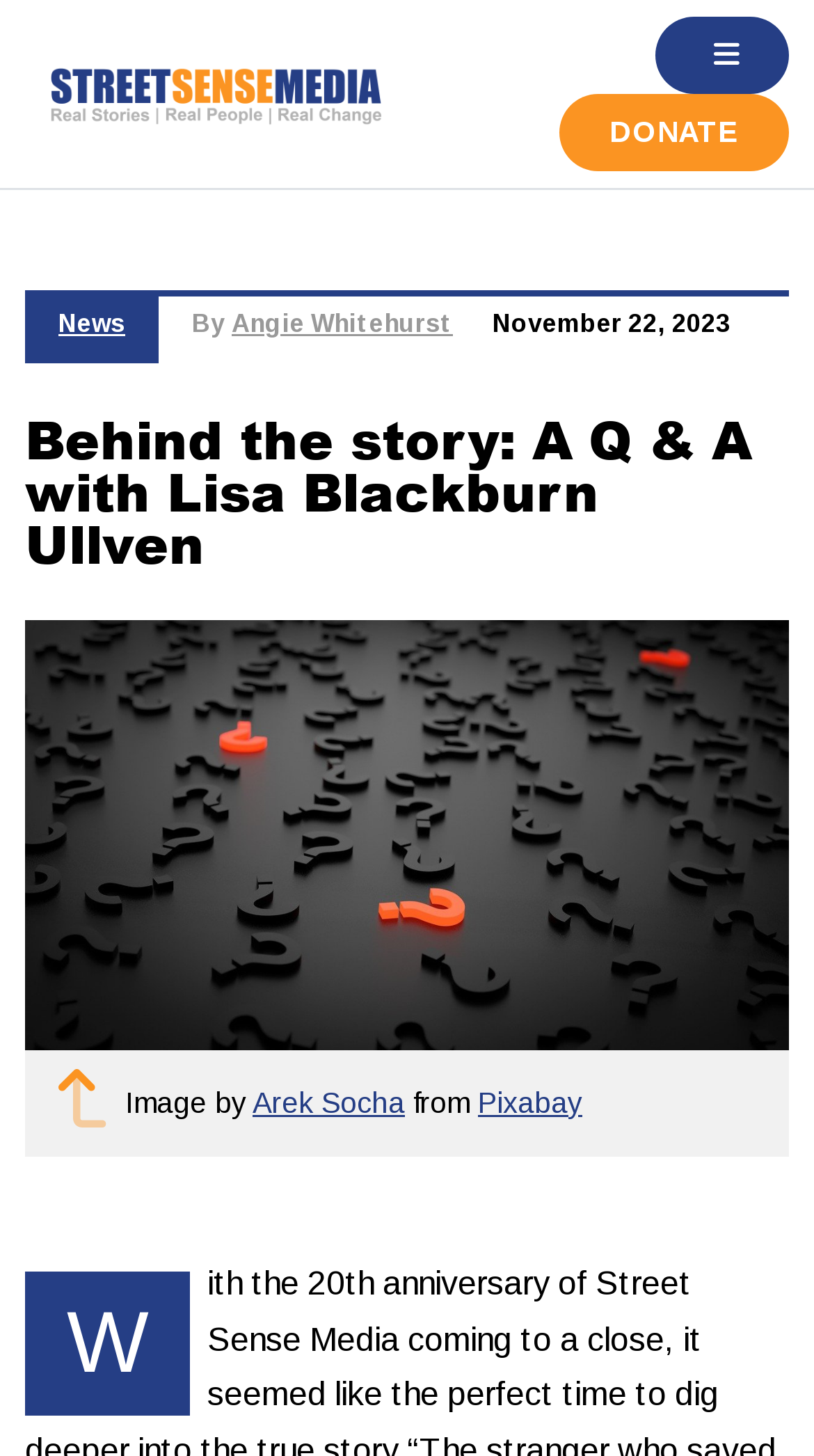Respond concisely with one word or phrase to the following query:
What is the date of the article?

November 22, 2023